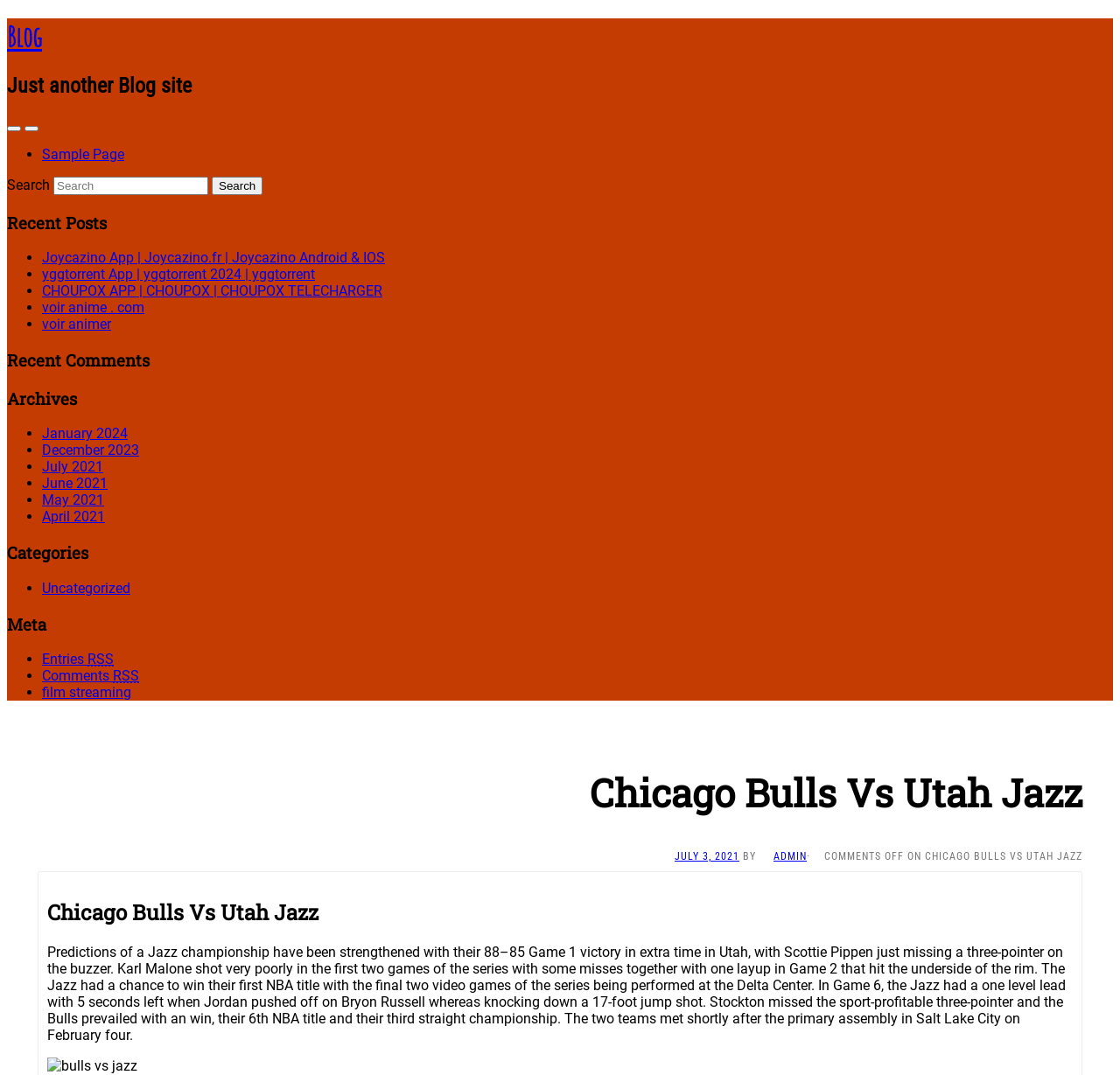What type of image is at the bottom of the webpage?
Answer the question with a single word or phrase derived from the image.

Bulls vs Jazz